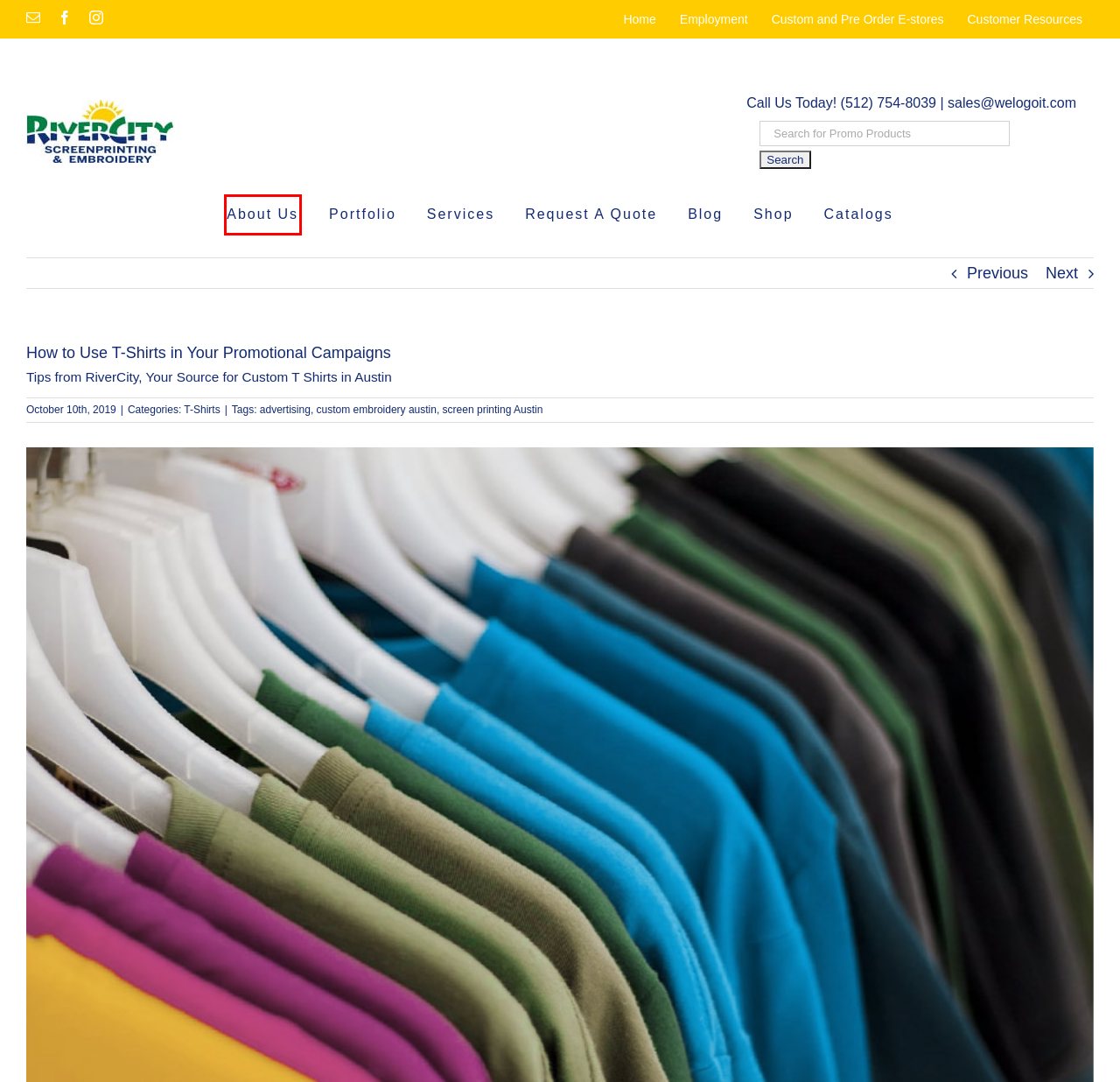Look at the screenshot of a webpage with a red bounding box and select the webpage description that best corresponds to the new page after clicking the element in the red box. Here are the options:
A. Home - RiverCity Screenprinting & Embroidery
B. custom embroidery austin - RiverCity Screenprinting & Embroidery
C. Portfolio  - RiverCity Screenprinting
D. Designing your Logo for Screen Printing, RiverCity, San Marcos
E. RiverCity Screenprinting & Embroidery: Custom T-Shirts & More
F. screen printing Austin - RiverCity Screenprinting
G. Catalogs - RiverCity Screenprinting & Embroidery in Austin
H. RiverCity Screen Printing in Austin & San Marcos

E